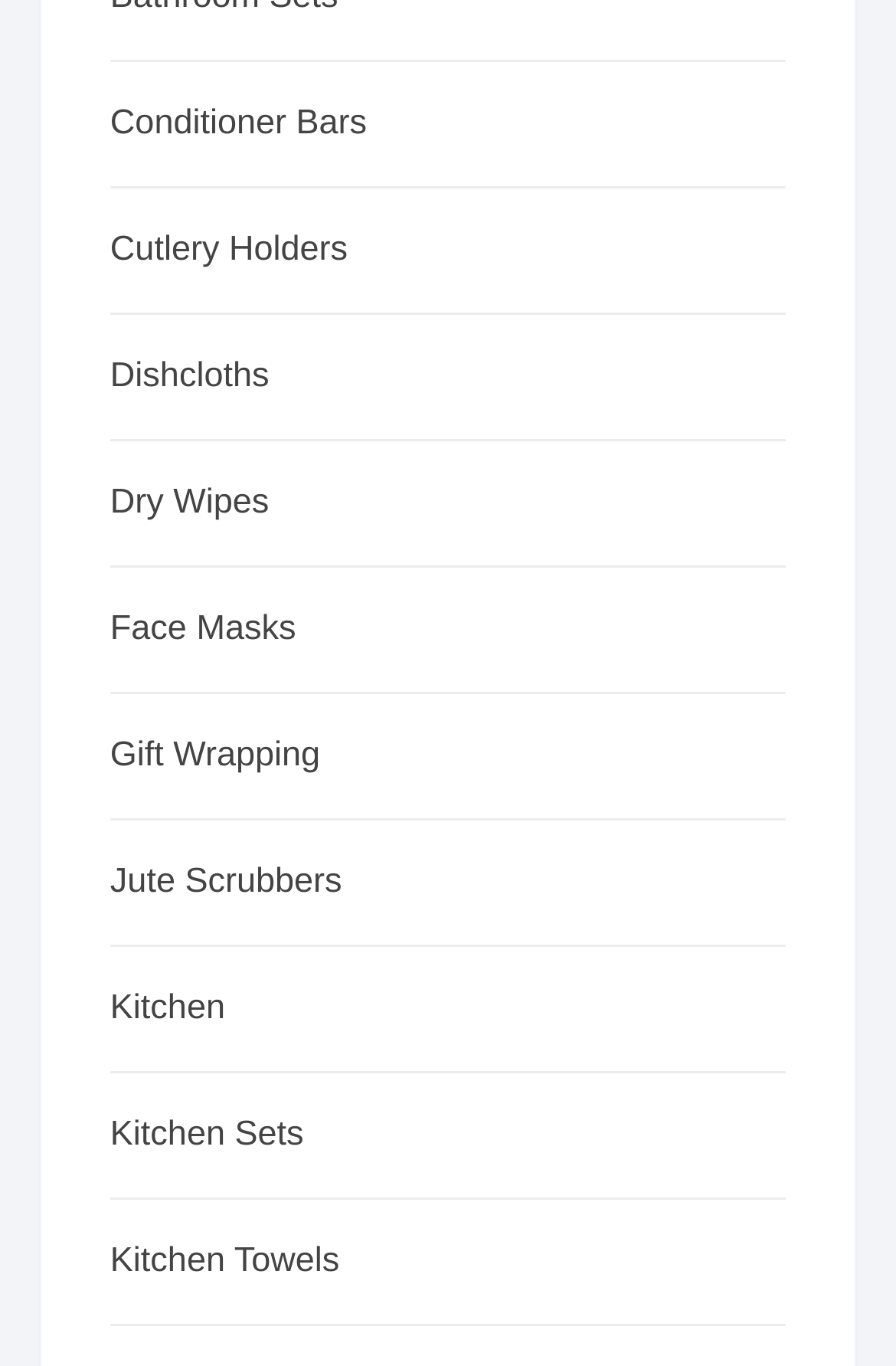Find the bounding box coordinates of the element's region that should be clicked in order to follow the given instruction: "Click on Conditioner Bars". The coordinates should consist of four float numbers between 0 and 1, i.e., [left, top, right, bottom].

[0.123, 0.07, 0.802, 0.11]